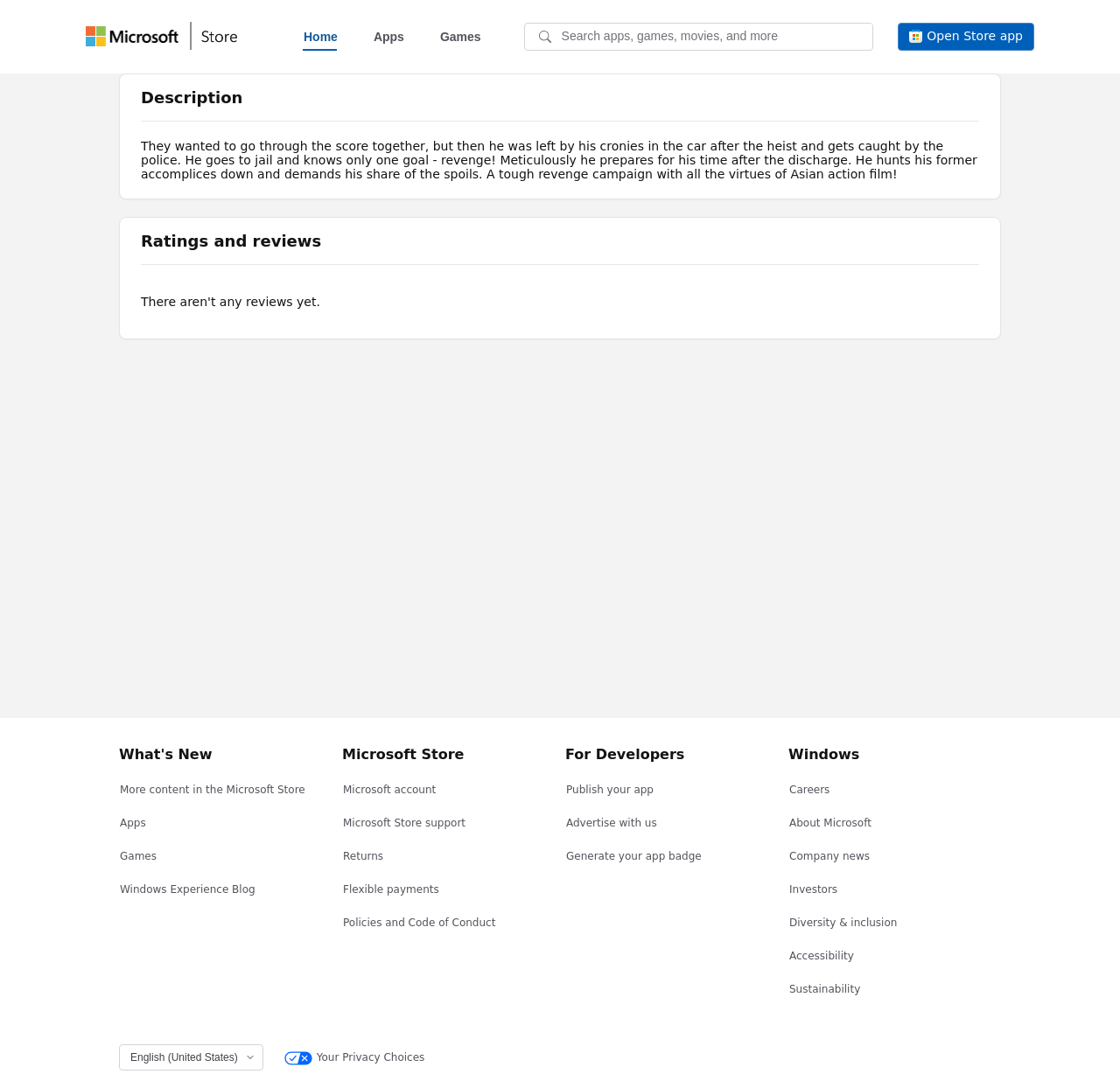Bounding box coordinates should be provided in the format (top-left x, top-left y, bottom-right x, bottom-right y) with all values between 0 and 1. Identify the bounding box for this UI element: Your Privacy Choices

[0.254, 0.972, 0.38, 0.998]